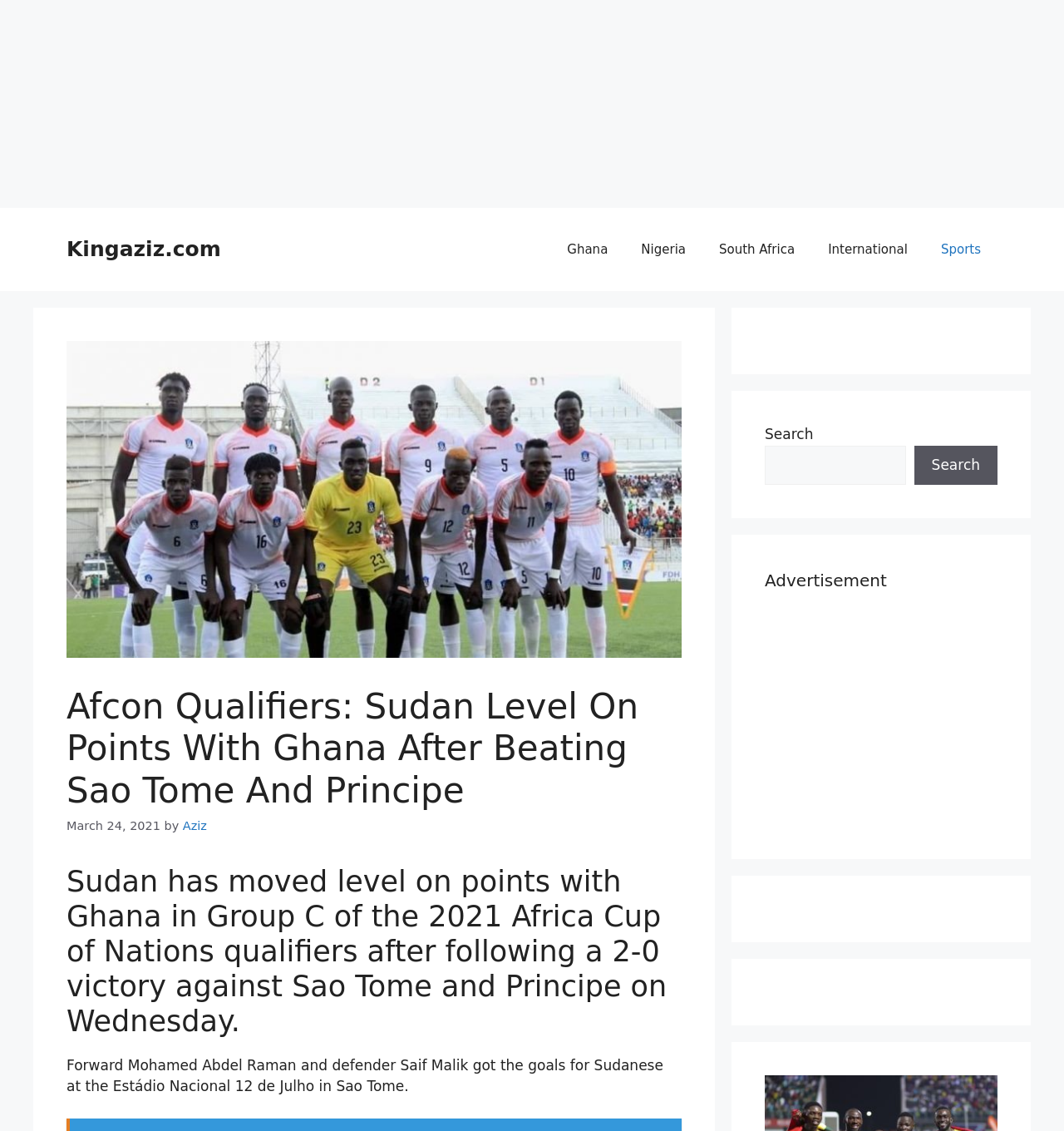Please identify the bounding box coordinates of the element that needs to be clicked to execute the following command: "Read about Sudan". Provide the bounding box using four float numbers between 0 and 1, formatted as [left, top, right, bottom].

[0.062, 0.301, 0.641, 0.582]